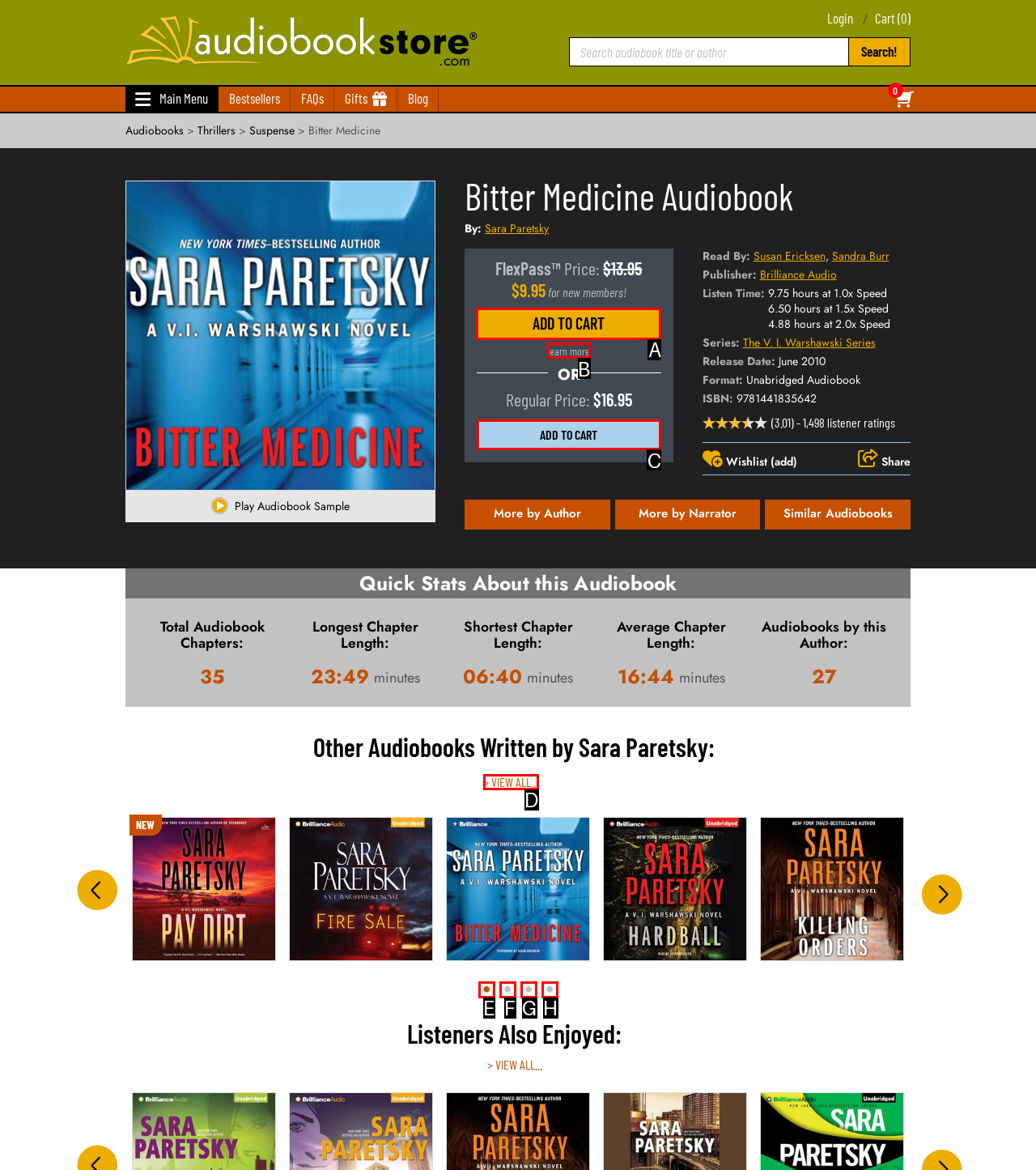Tell me the letter of the UI element to click in order to accomplish the following task: Download Bitter Medicine audiobook
Answer with the letter of the chosen option from the given choices directly.

A